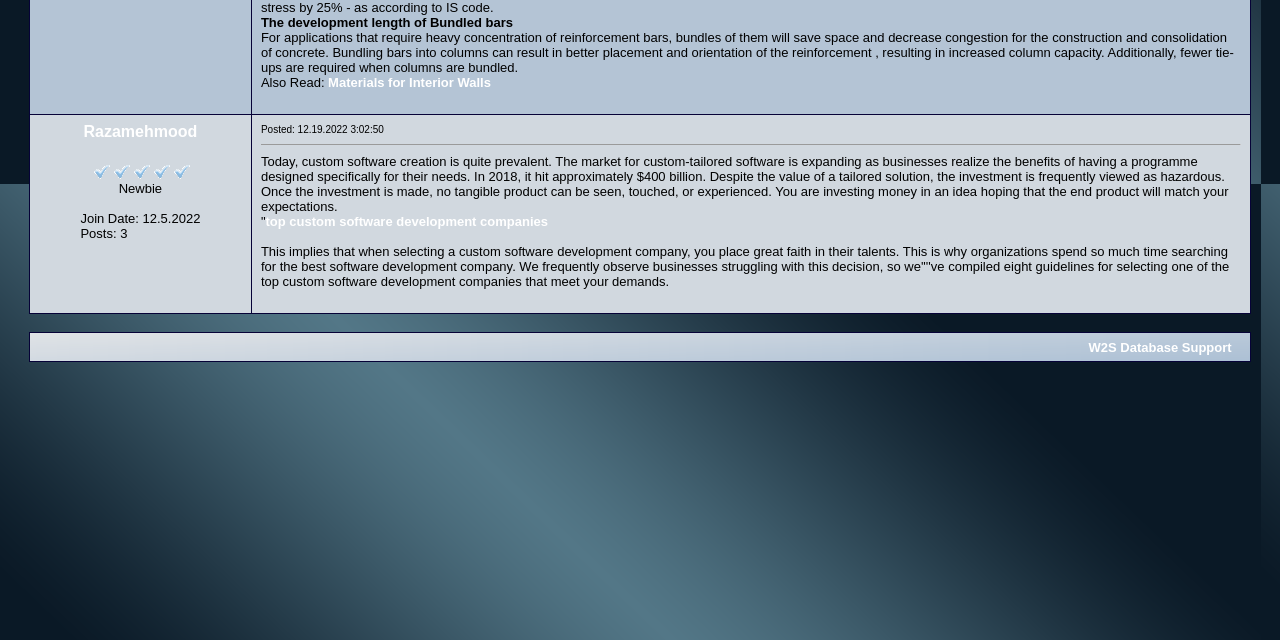Using the provided element description, identify the bounding box coordinates as (top-left x, top-left y, bottom-right x, bottom-right y). Ensure all values are between 0 and 1. Description: top custom software development companies

[0.207, 0.334, 0.428, 0.358]